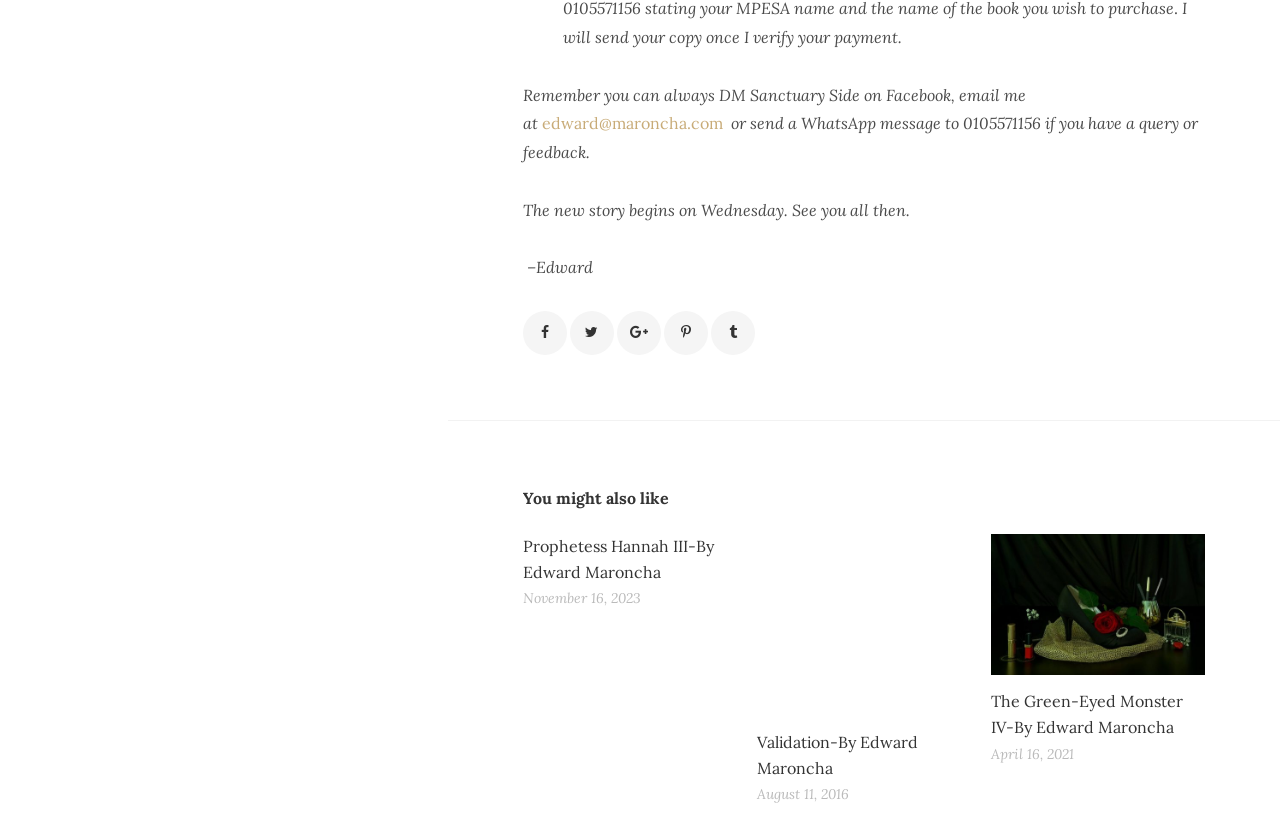Using the details in the image, give a detailed response to the question below:
Who is the author of the recommended stories?

I found that all the recommended story links have the author's name 'Edward Maroncha' mentioned, indicating that he is the author of these stories.